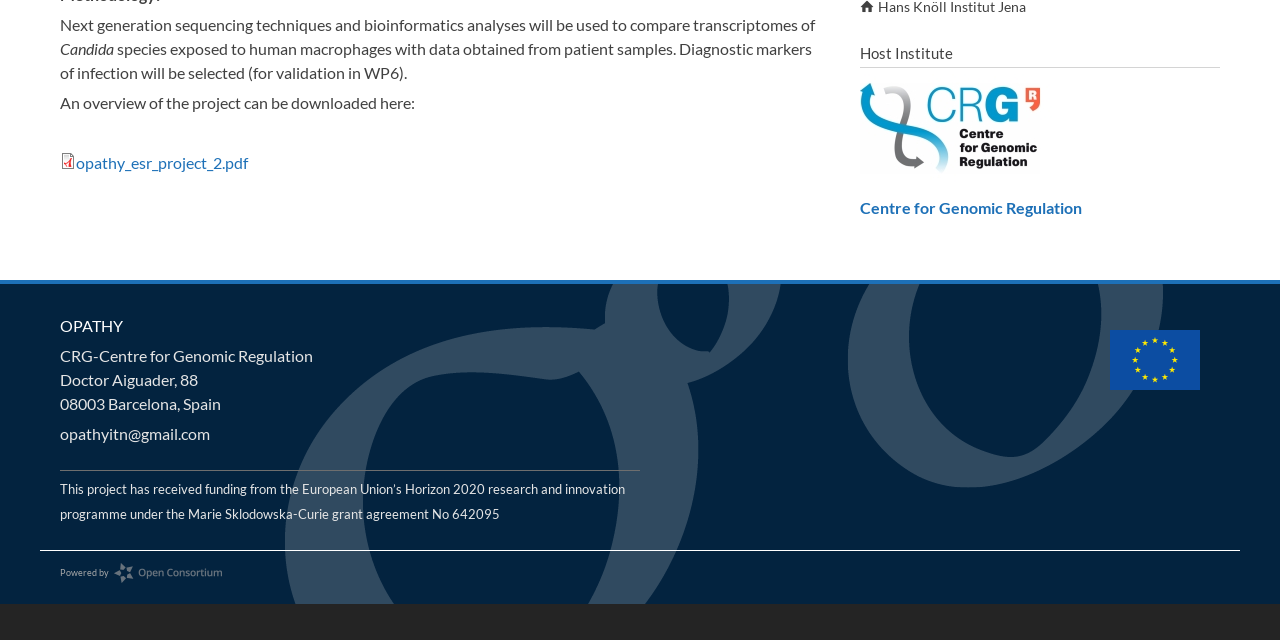Determine the bounding box coordinates of the UI element described below. Use the format (top-left x, top-left y, bottom-right x, bottom-right y) with floating point numbers between 0 and 1: title="European Comission"

[0.867, 0.609, 0.953, 0.639]